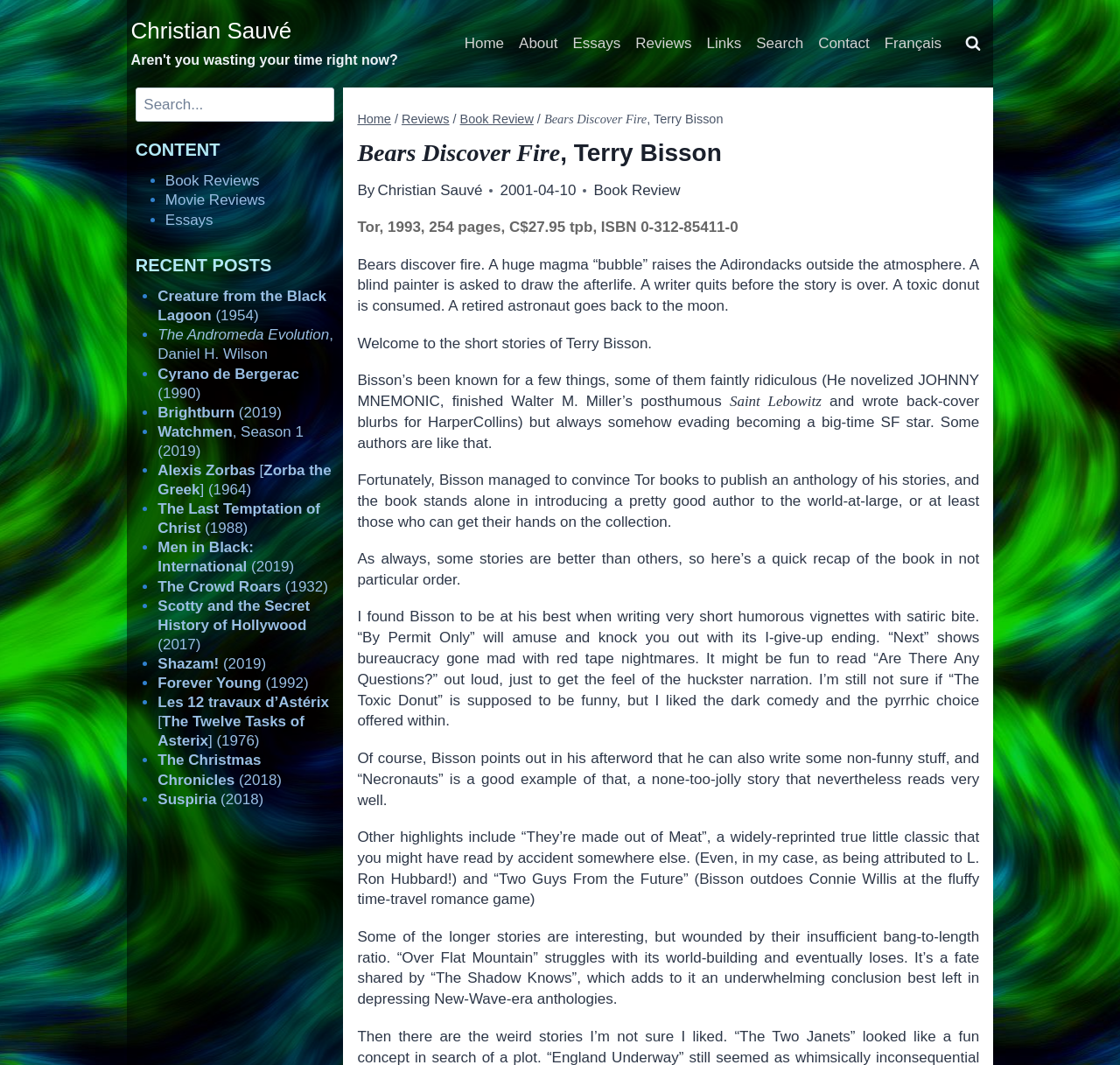Please determine the bounding box coordinates of the area that needs to be clicked to complete this task: 'Read the 'Essays' section'. The coordinates must be four float numbers between 0 and 1, formatted as [left, top, right, bottom].

[0.147, 0.199, 0.19, 0.214]